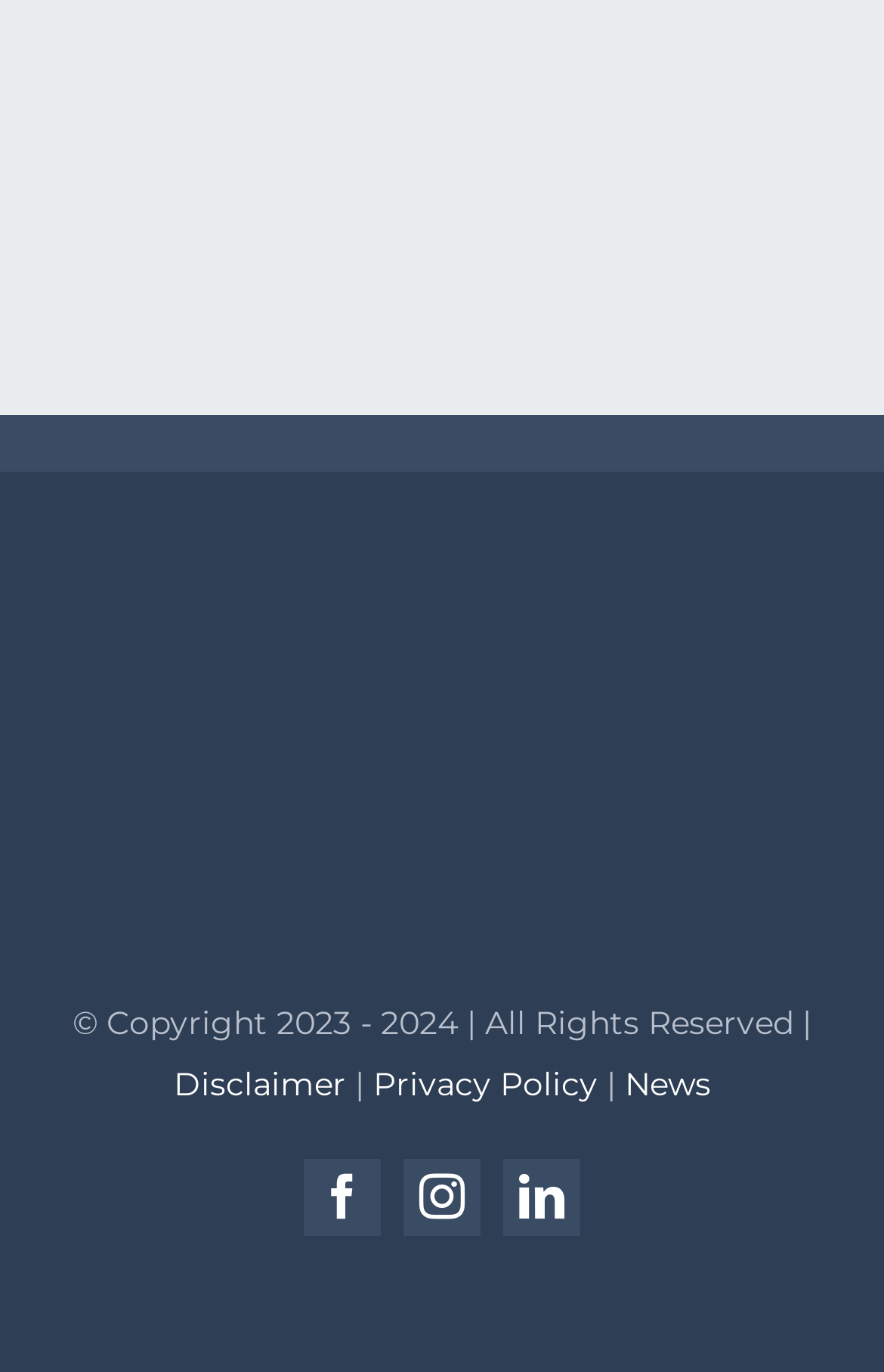Mark the bounding box of the element that matches the following description: "What Is Cisco Certification".

None